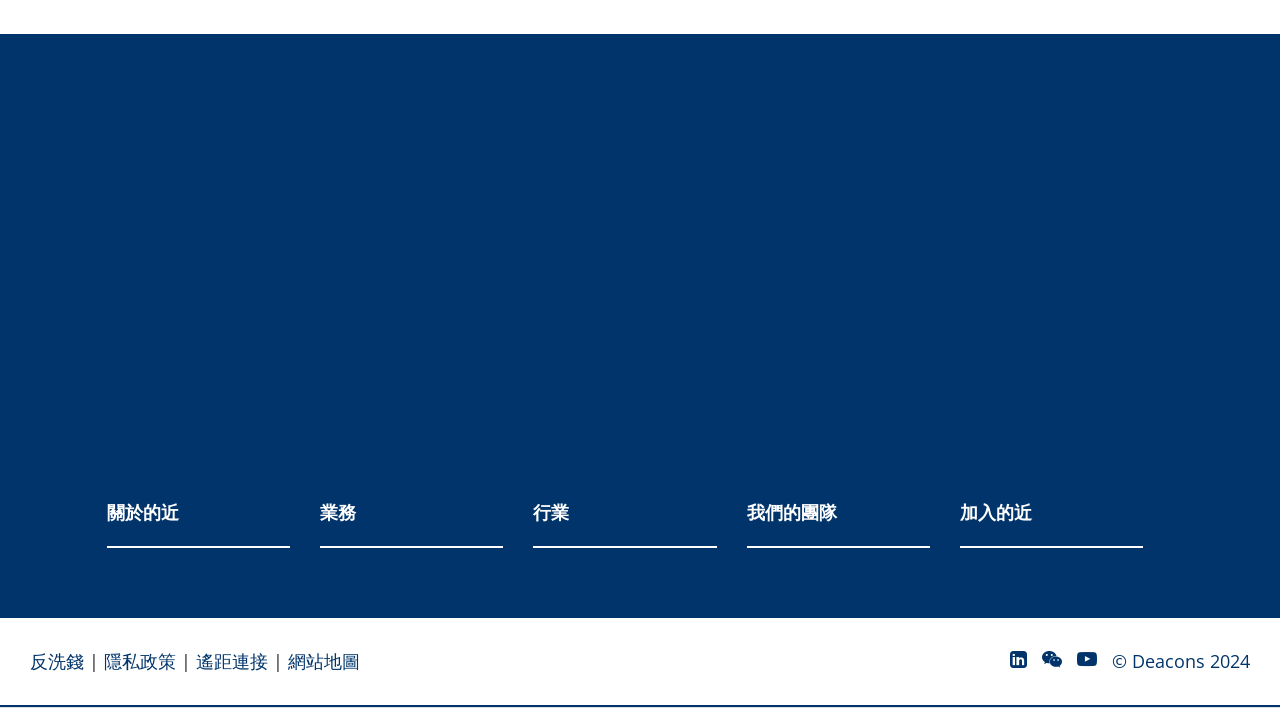Determine the bounding box coordinates for the clickable element to execute this instruction: "Go to 我們的團隊". Provide the coordinates as four float numbers between 0 and 1, i.e., [left, top, right, bottom].

[0.583, 0.706, 0.654, 0.739]